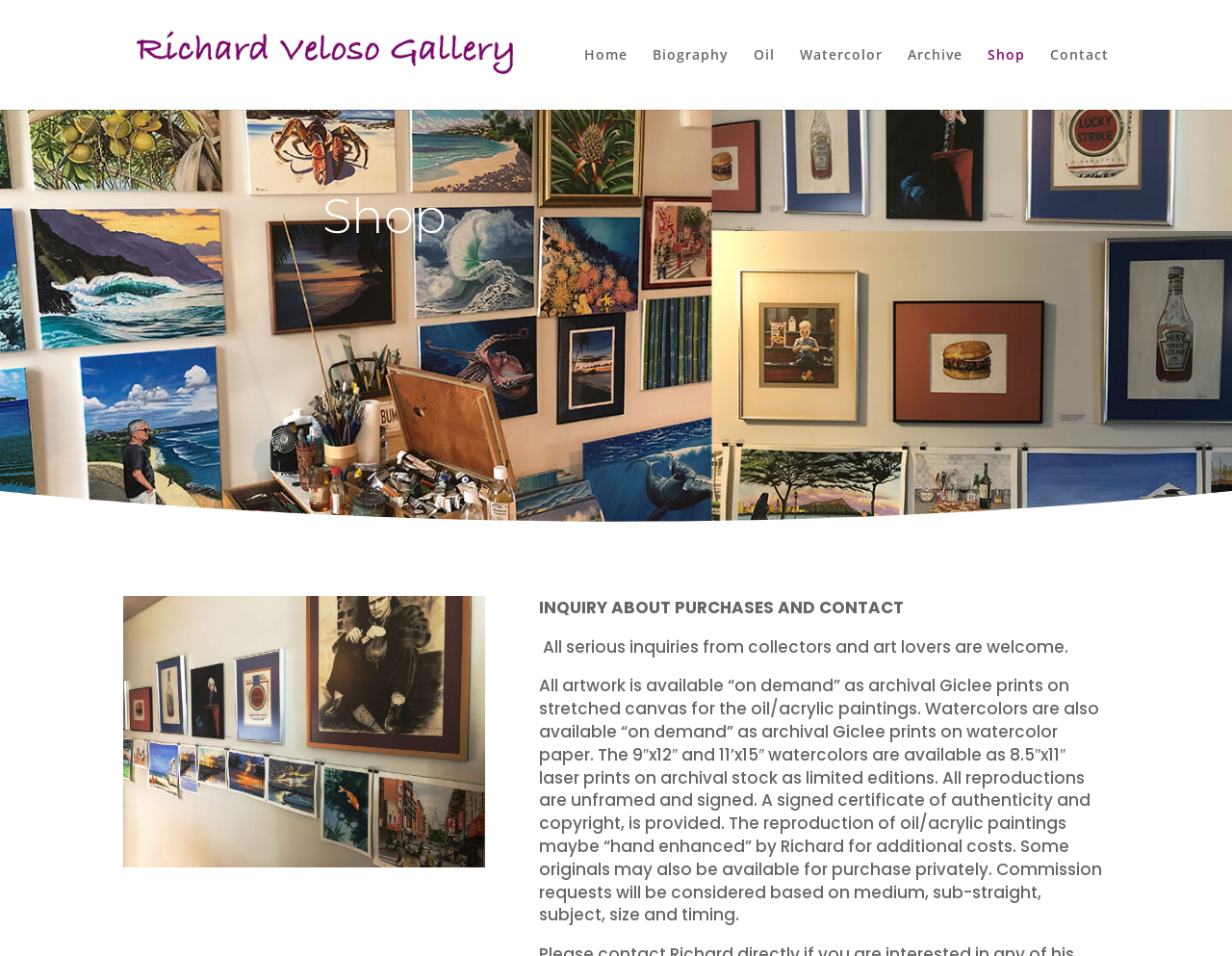Locate the bounding box coordinates of the segment that needs to be clicked to meet this instruction: "go to Home page".

[0.474, 0.05, 0.509, 0.115]